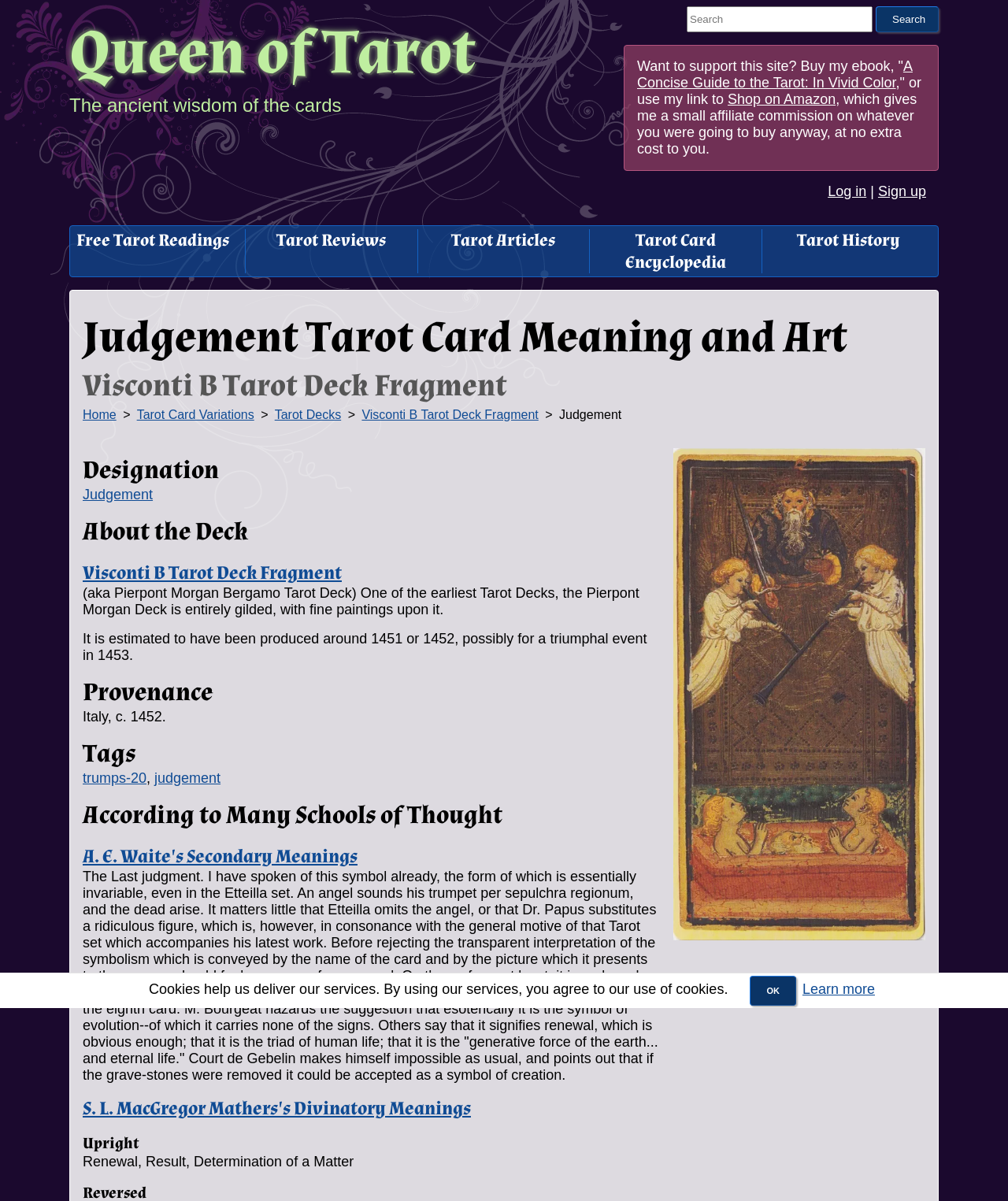What is the name of the tarot deck fragment?
Please give a well-detailed answer to the question.

I found the answer by looking at the heading 'Judgement Tarot Card Meaning and Art Visconti B Tarot Deck Fragment' and the link 'Visconti B Tarot Deck Fragment' which suggests that the tarot deck fragment is named Visconti B Tarot Deck Fragment.